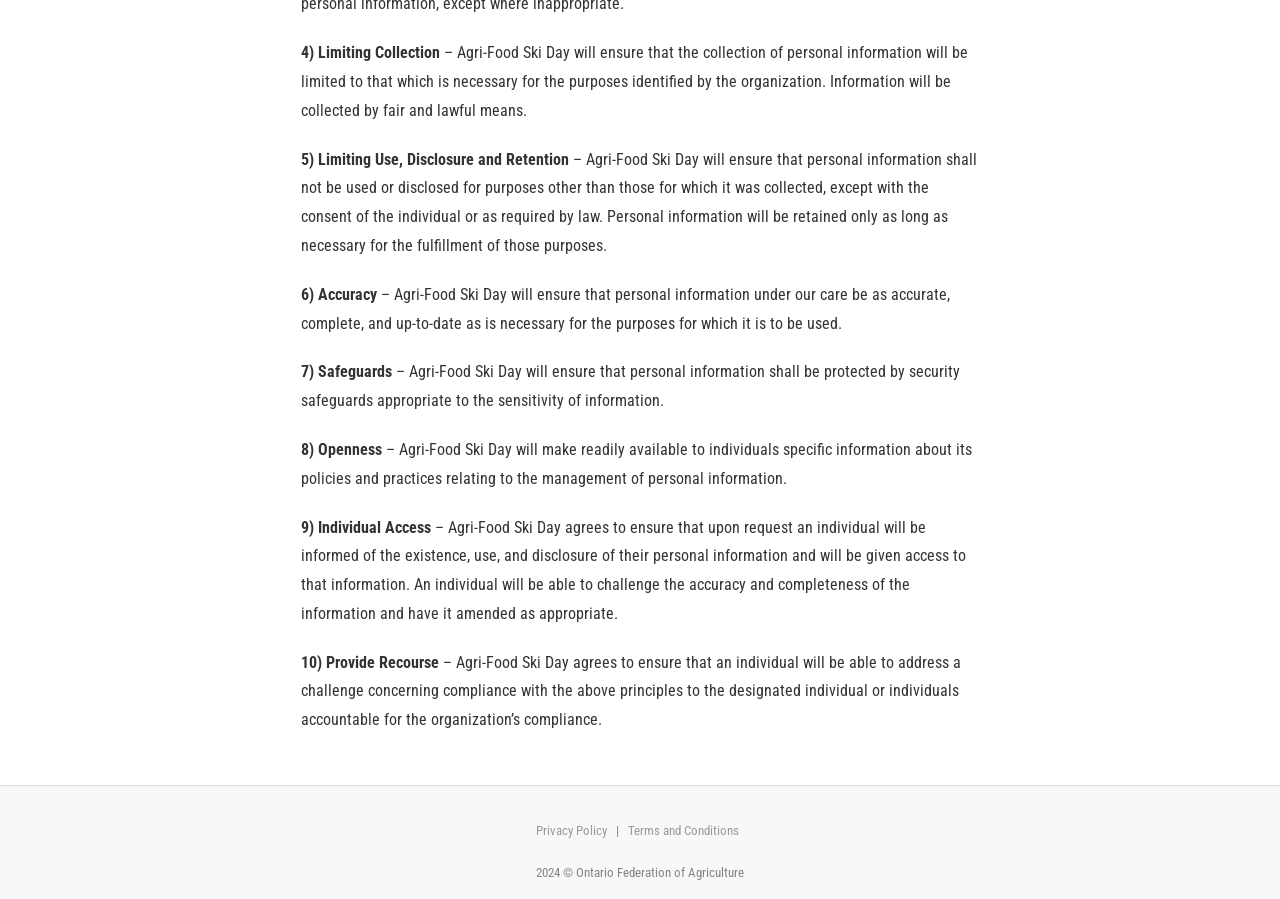From the given element description: "Terms and Conditions", find the bounding box for the UI element. Provide the coordinates as four float numbers between 0 and 1, in the order [left, top, right, bottom].

[0.49, 0.916, 0.577, 0.932]